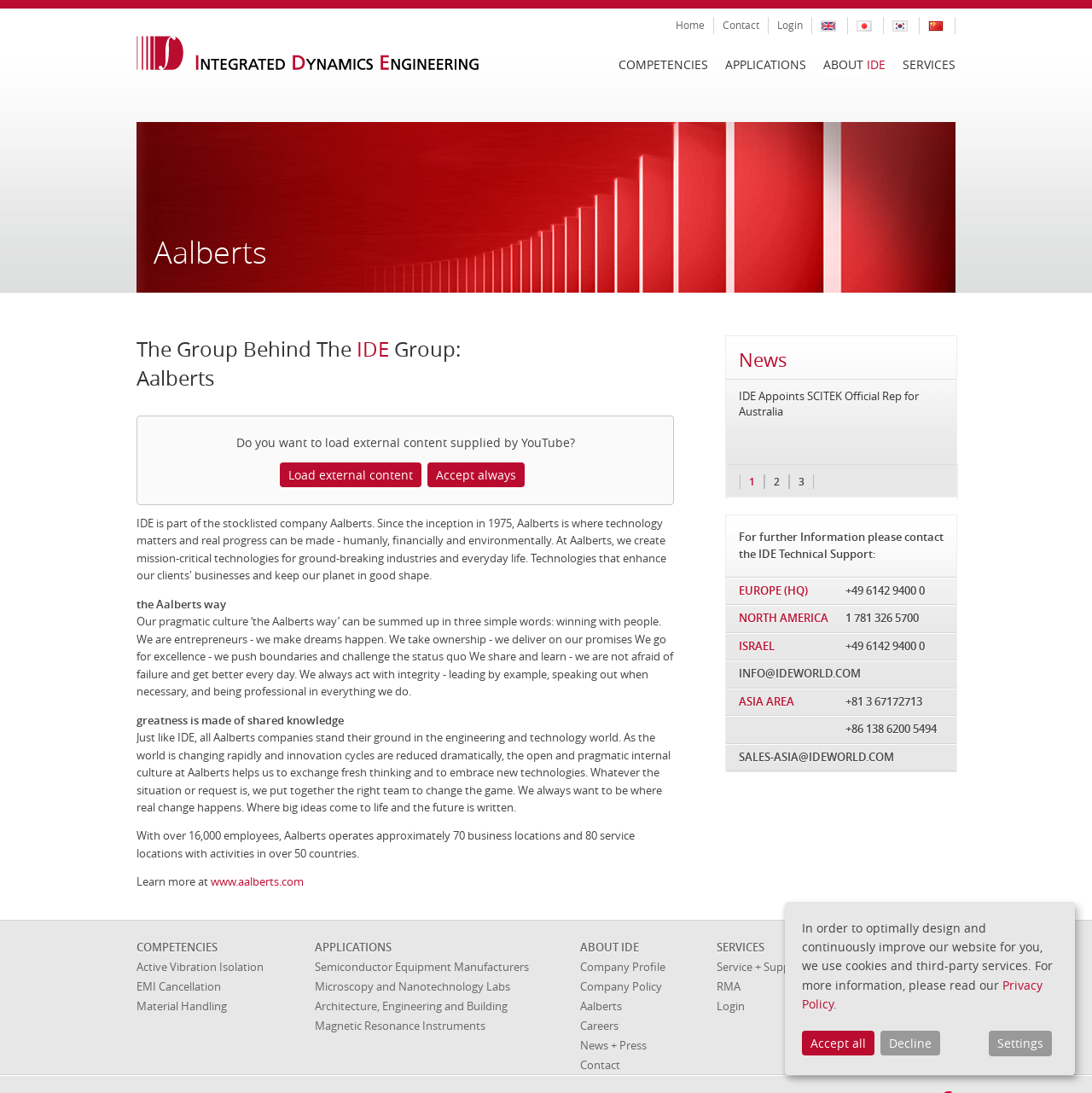What is the contact information for IDE Technical Support in Europe?
Answer the question using a single word or phrase, according to the image.

+49 6142 9400 0